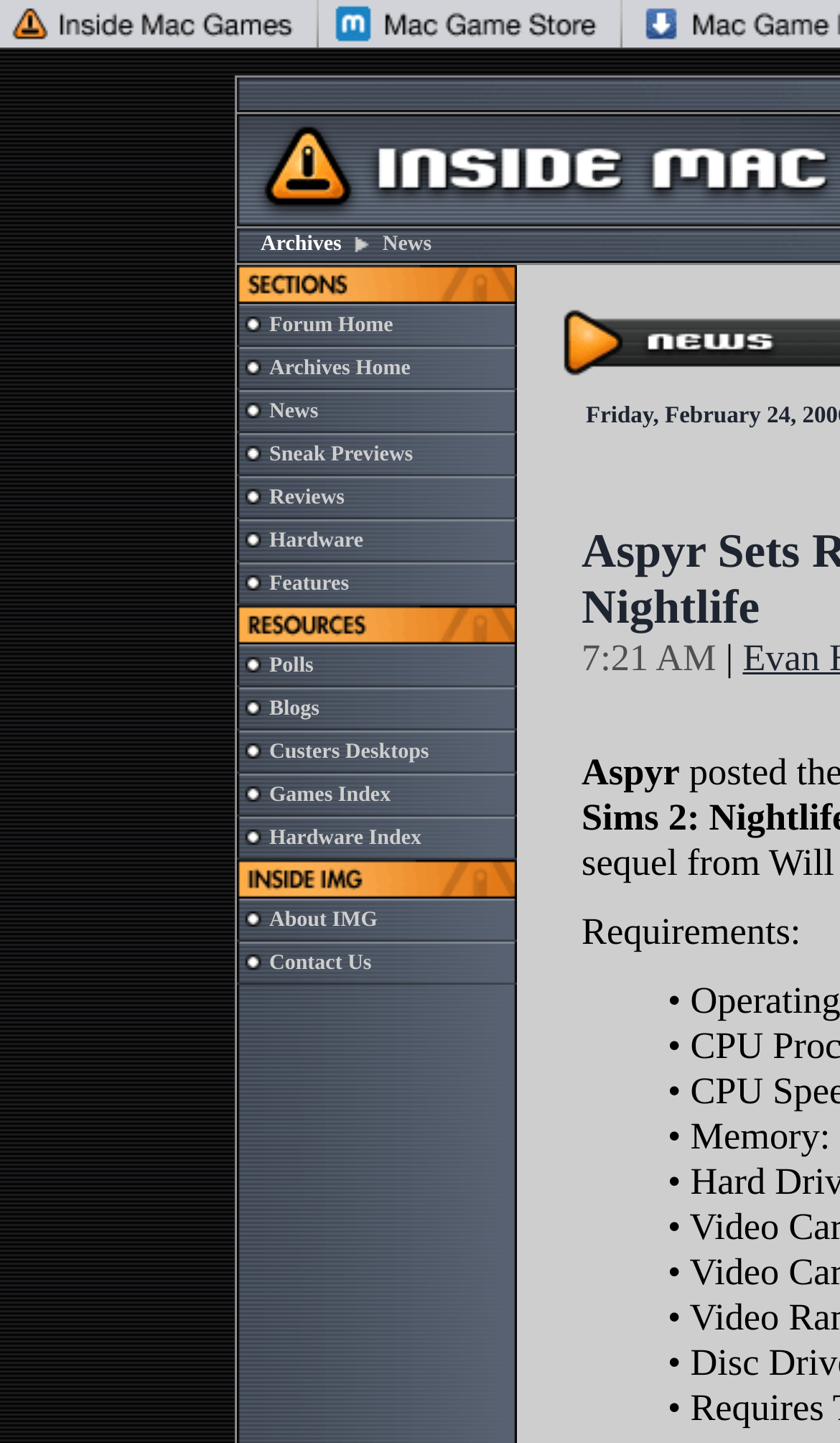Respond with a single word or phrase to the following question:
What is the name of the section with the image and link 'Archives Home'?

Archives